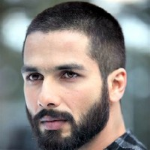Generate a detailed caption that encompasses all aspects of the image.

The image showcases the classic "Buzz Cut" hairstyle, which is known for its clean and minimalistic appearance. This particular style is often favored for its low maintenance and practicality, making it a staple choice among men. The individual in the image portrays a distinct look with a well-groomed beard that complements the buzz cut, highlighting the sharp features of the face. This haircut is especially popular in various settings, including military and casual environments, due to its straightforward and timeless appeal. The buzz cut's popularity spans across different cultures and age groups, making it a versatile and enduring option for those seeking a stylish yet uncomplicated hairstyle.